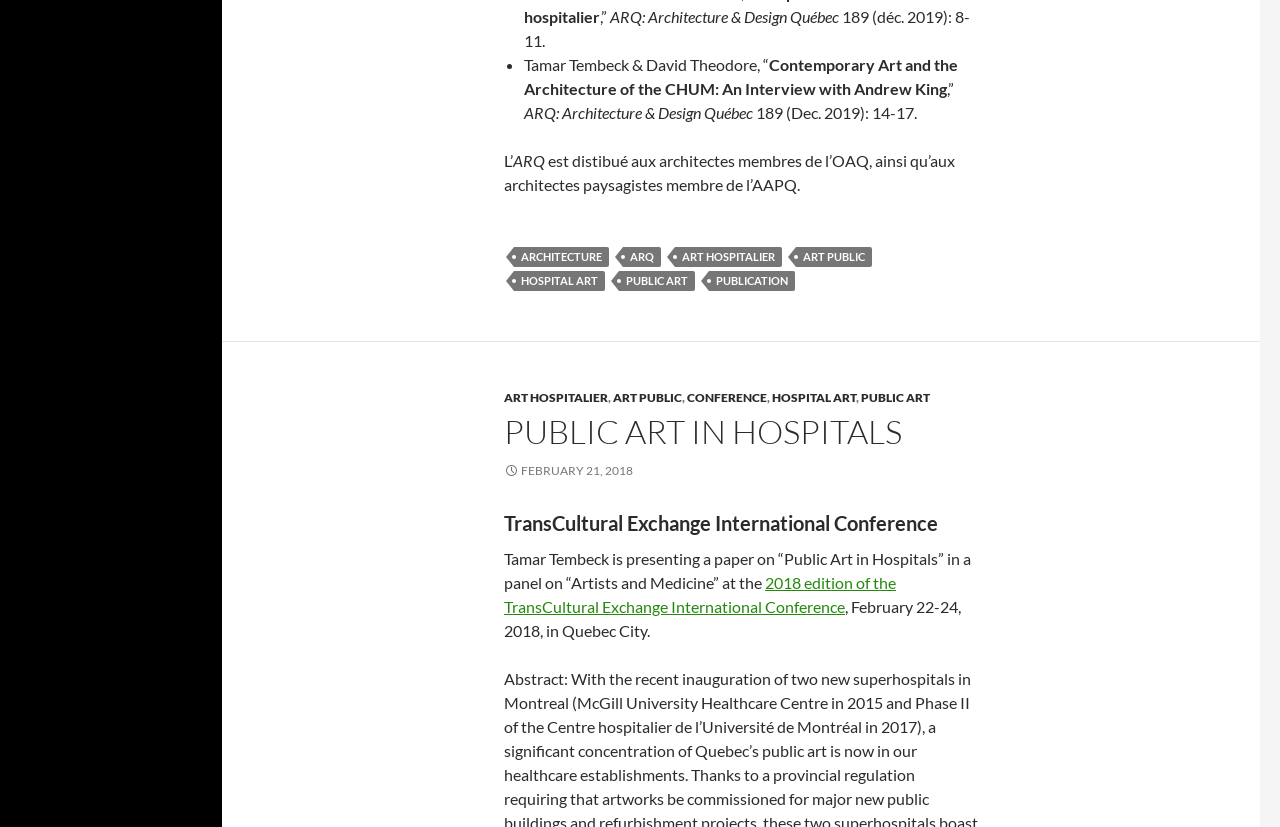Using the provided element description: "Public Art in Hospitals", identify the bounding box coordinates. The coordinates should be four floats between 0 and 1 in the order [left, top, right, bottom].

[0.394, 0.497, 0.705, 0.547]